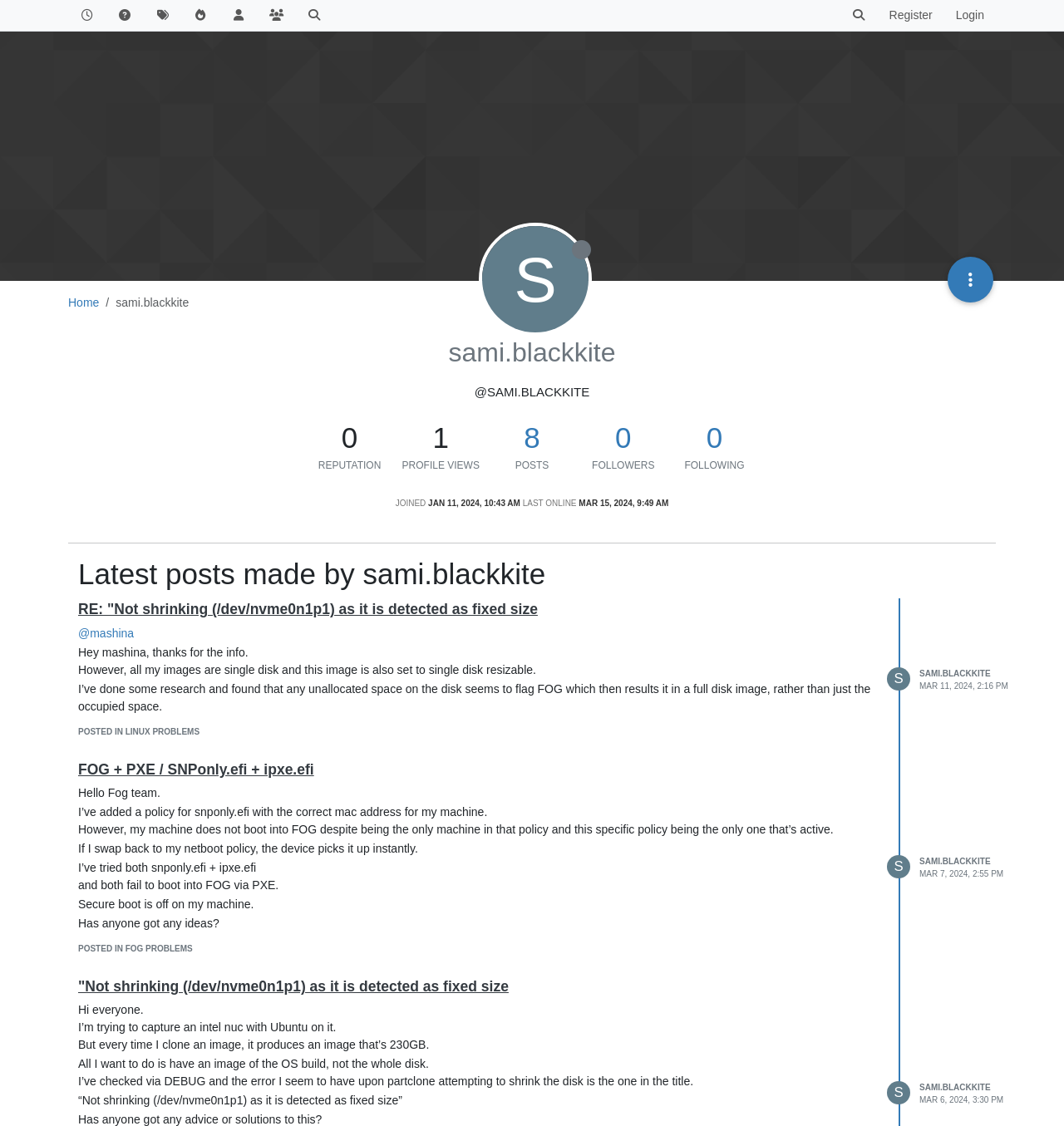How many posts has sami.blackkite made?
Examine the webpage screenshot and provide an in-depth answer to the question.

The number of posts made by sami.blackkite can be found by counting the number of links with the text 'POSTED IN ...' which are located below the user profile information. There are three such links, indicating that sami.blackkite has made three posts.